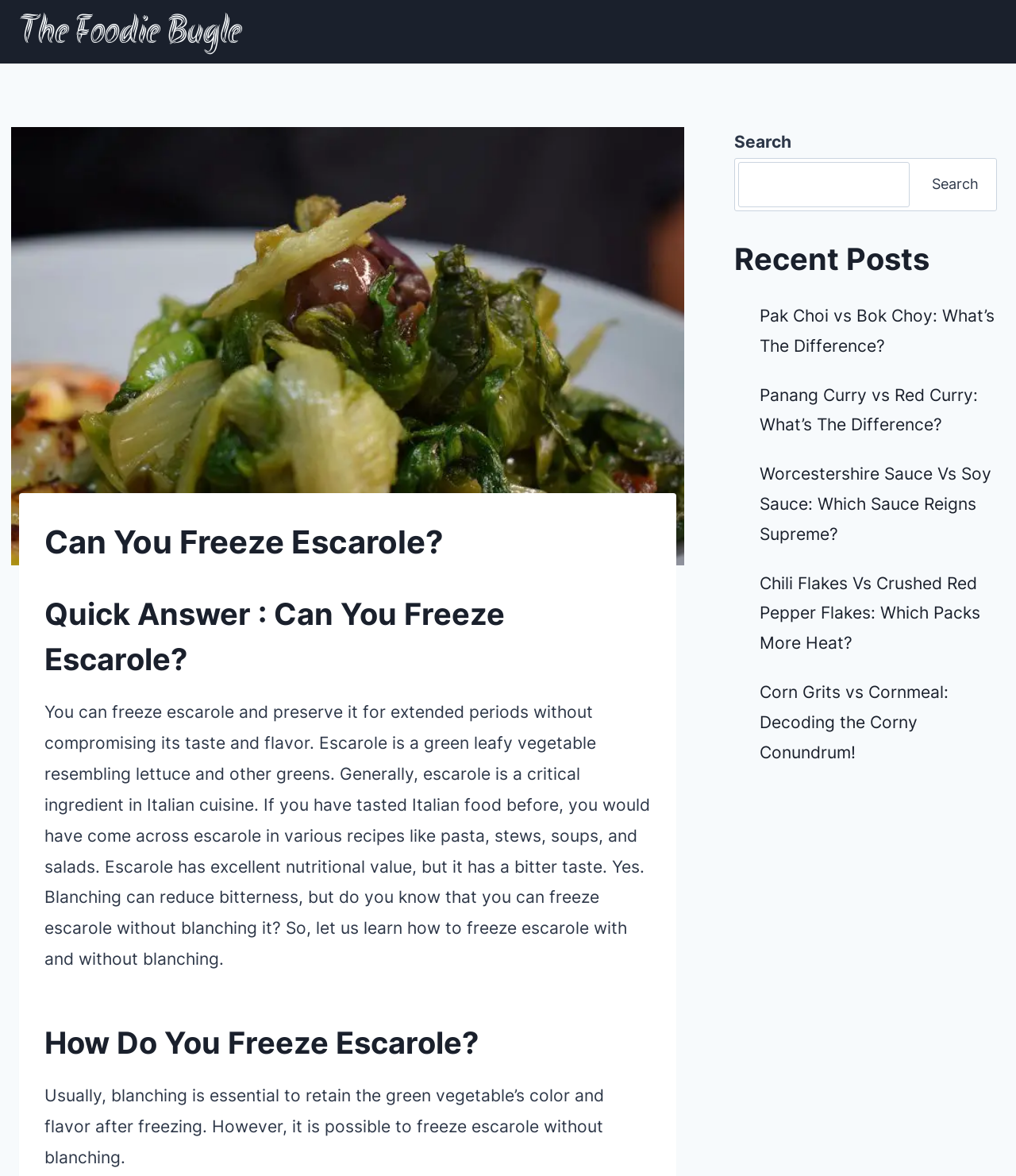What is the name of the section below the search bar?
Kindly answer the question with as much detail as you can.

I identified the section below the search bar by looking at the heading element with the text 'Recent Posts'. This section appears to list recent posts or articles on the website.